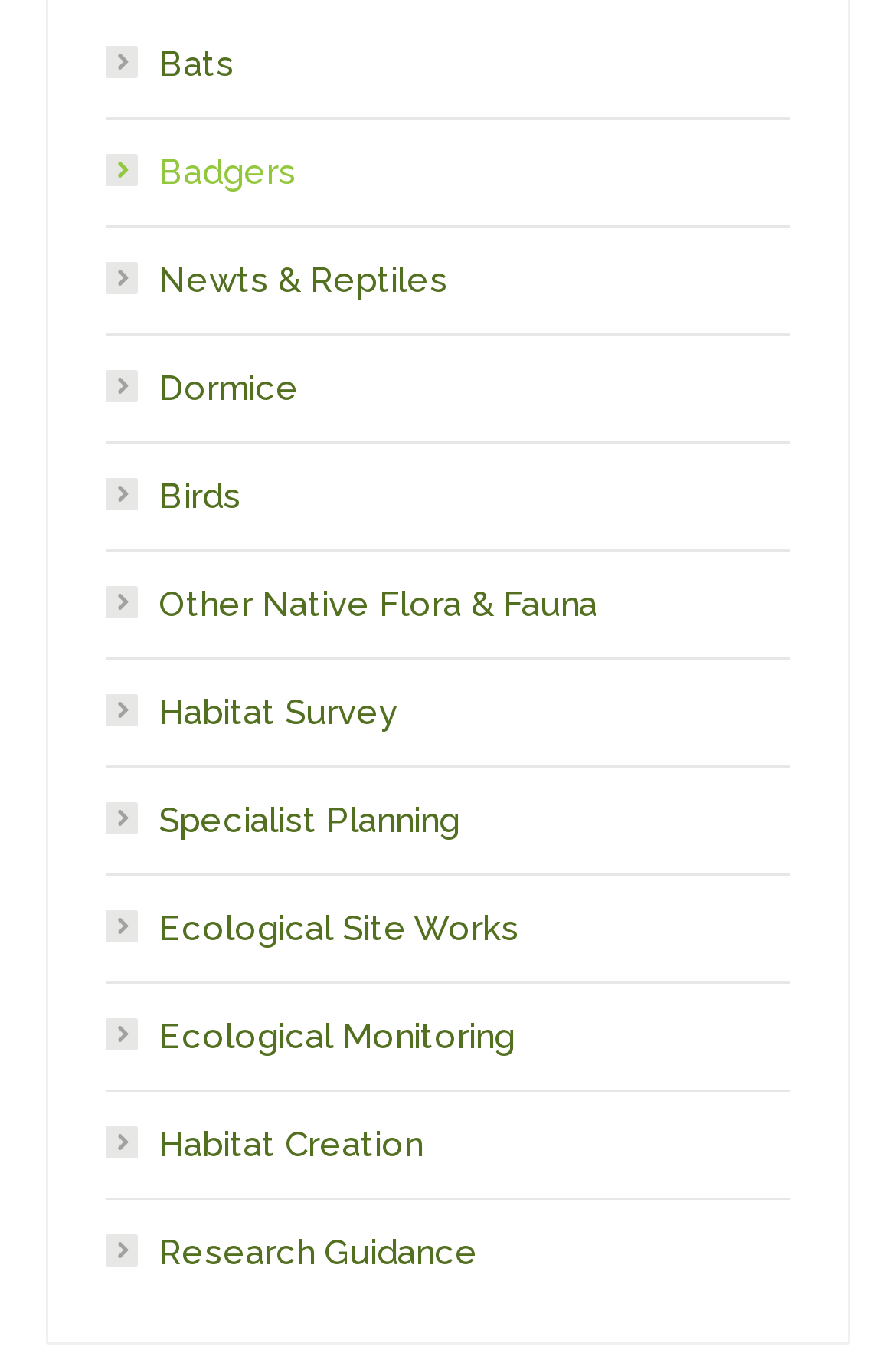Please locate the bounding box coordinates of the element that needs to be clicked to achieve the following instruction: "Discover Ecological Monitoring". The coordinates should be four float numbers between 0 and 1, i.e., [left, top, right, bottom].

[0.118, 0.74, 0.574, 0.786]